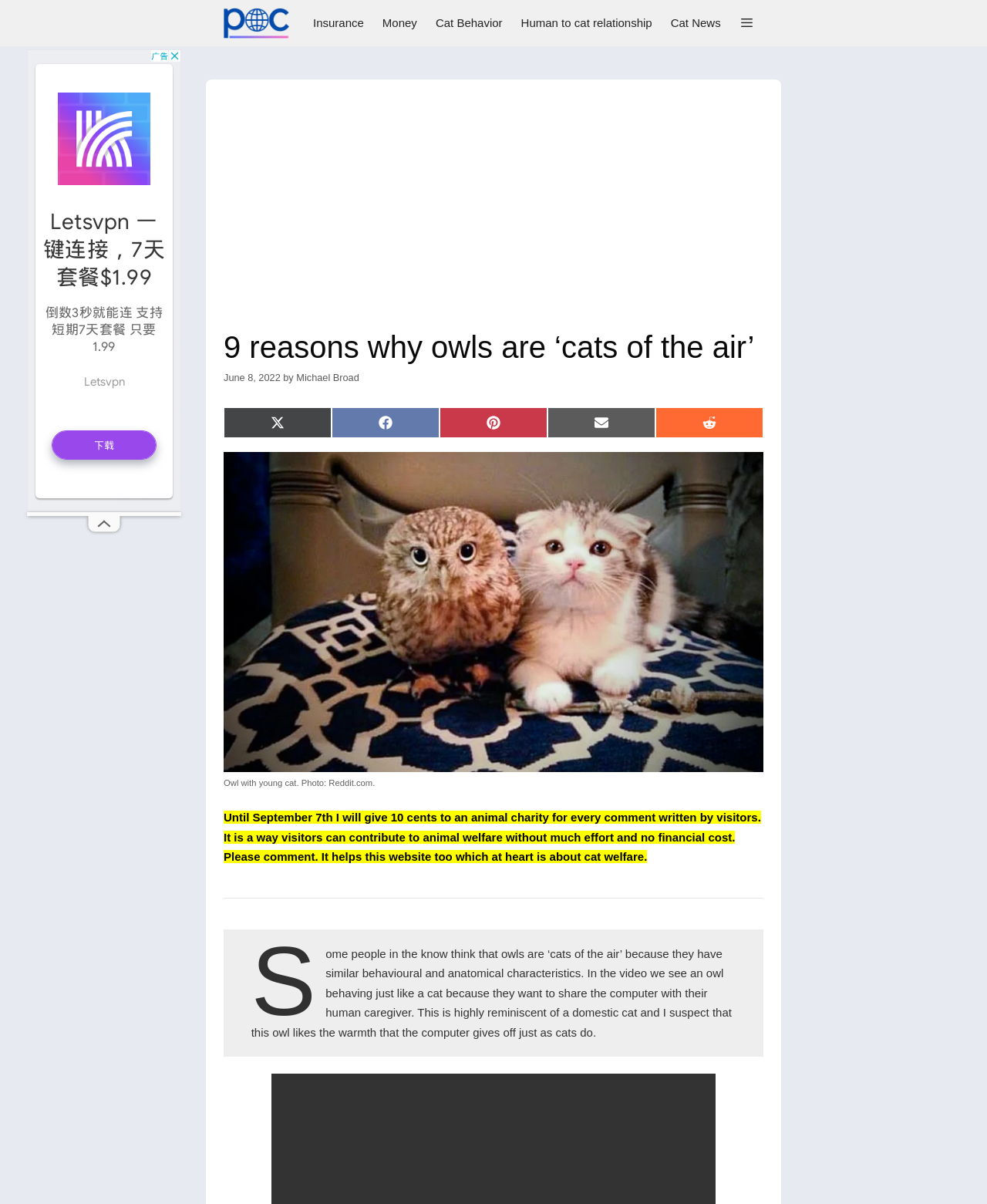Based on the element description "Share on Pinterest", predict the bounding box coordinates of the UI element.

[0.445, 0.338, 0.555, 0.364]